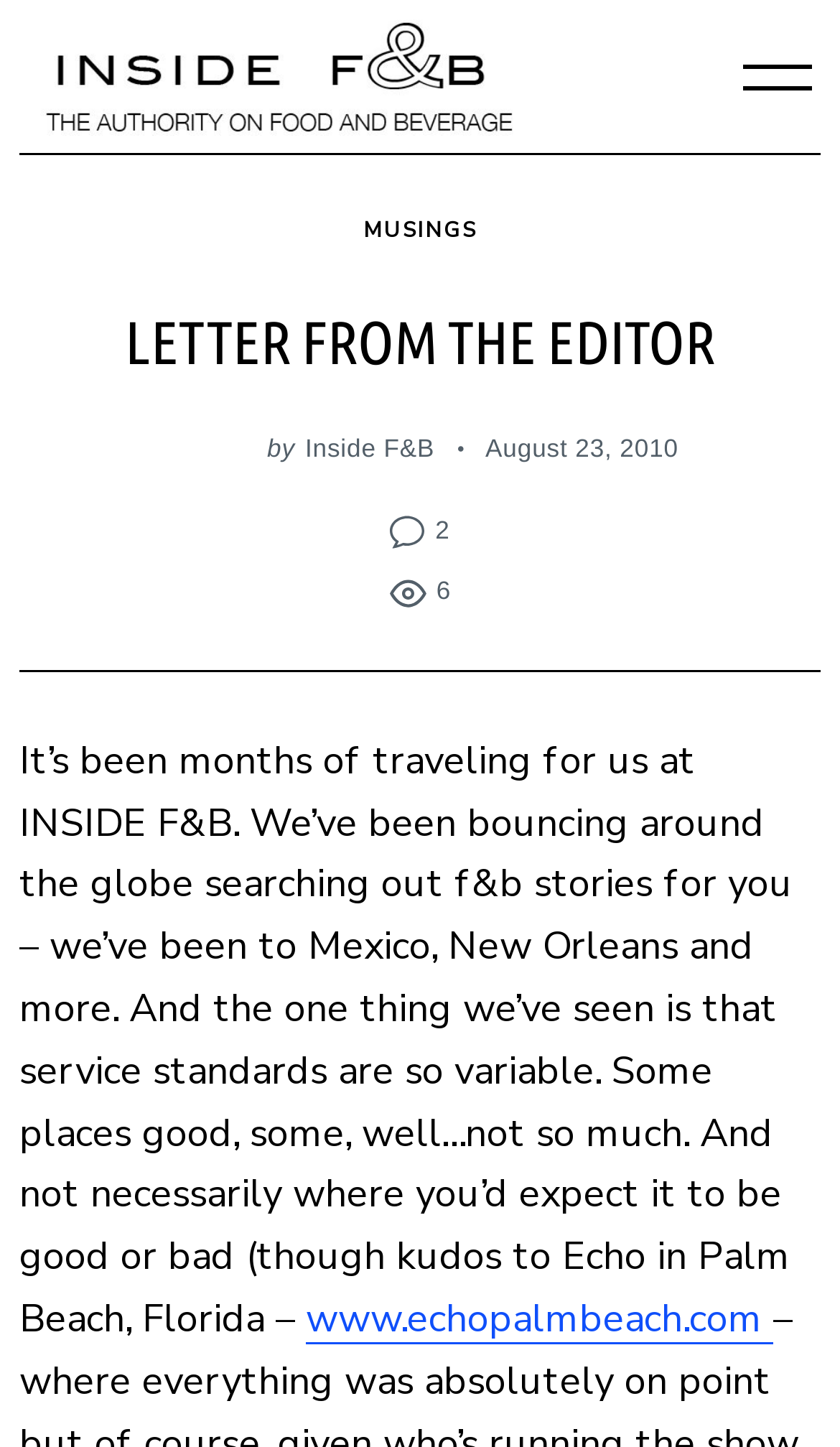Answer the question below in one word or phrase:
What is the name of the restaurant mentioned in the article?

Echo